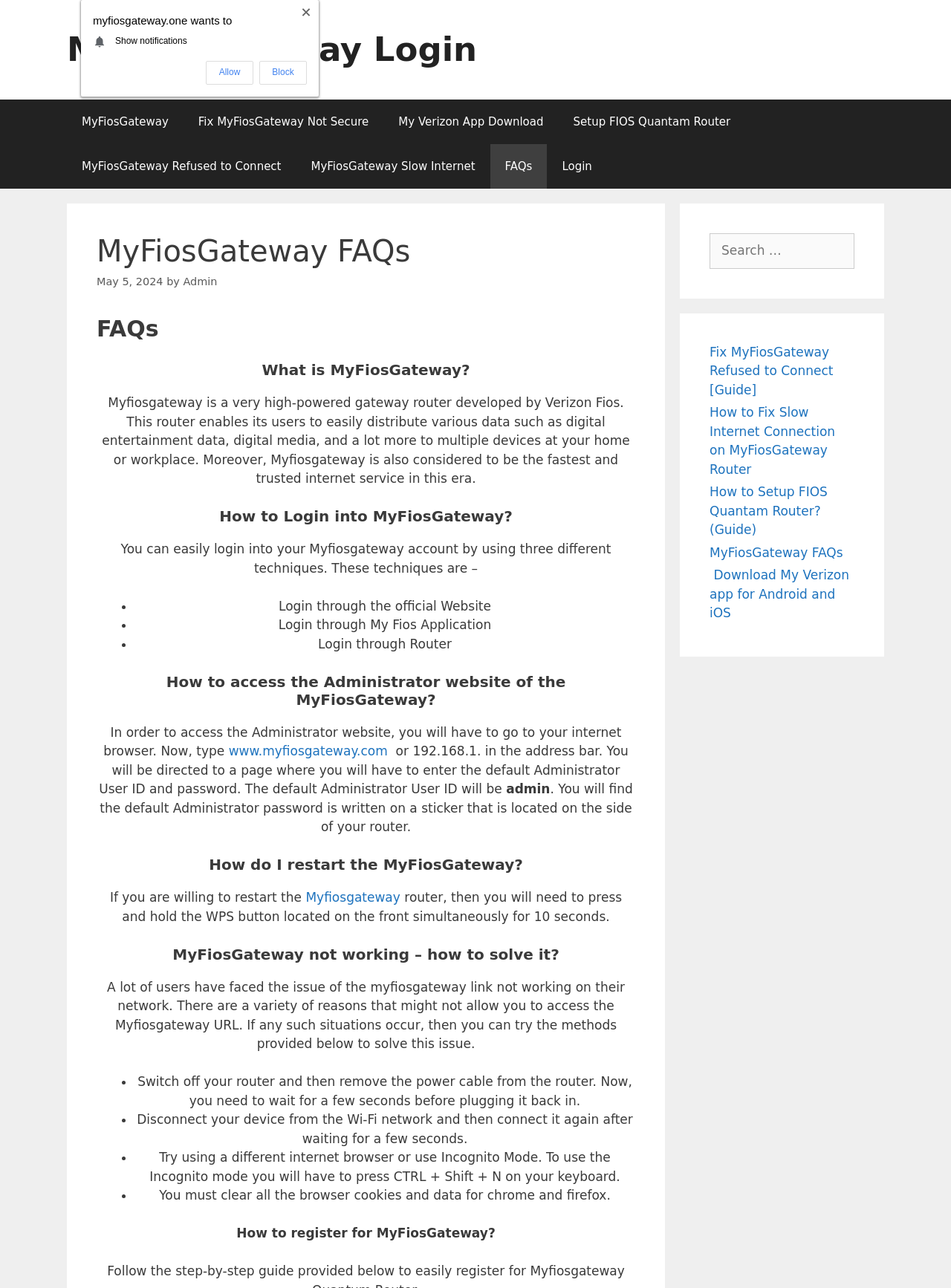How many likes does the comment from Kurt Kelsey have?
Look at the image and construct a detailed response to the question.

The comment from Kurt Kelsey has a '1 Like' button, indicating that it has received one like from other users.